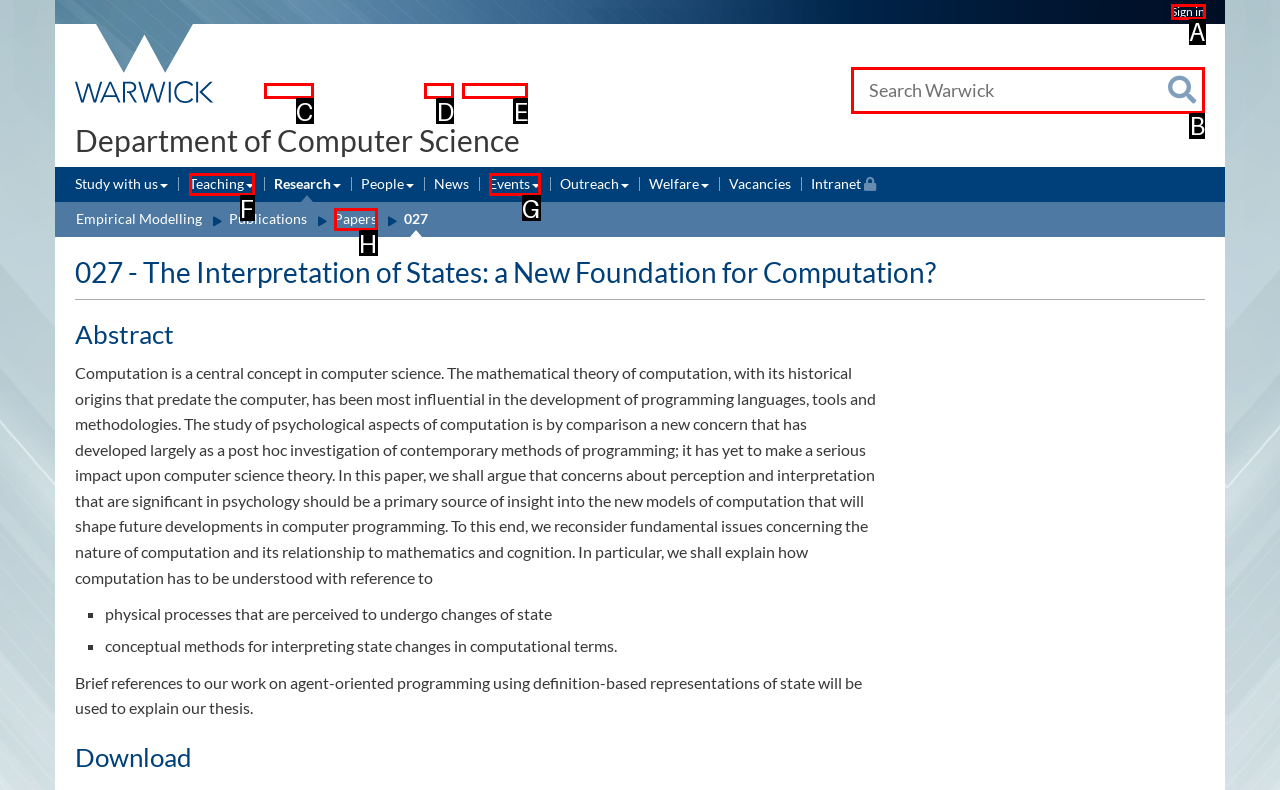Determine which option aligns with the description: Sign in. Provide the letter of the chosen option directly.

A